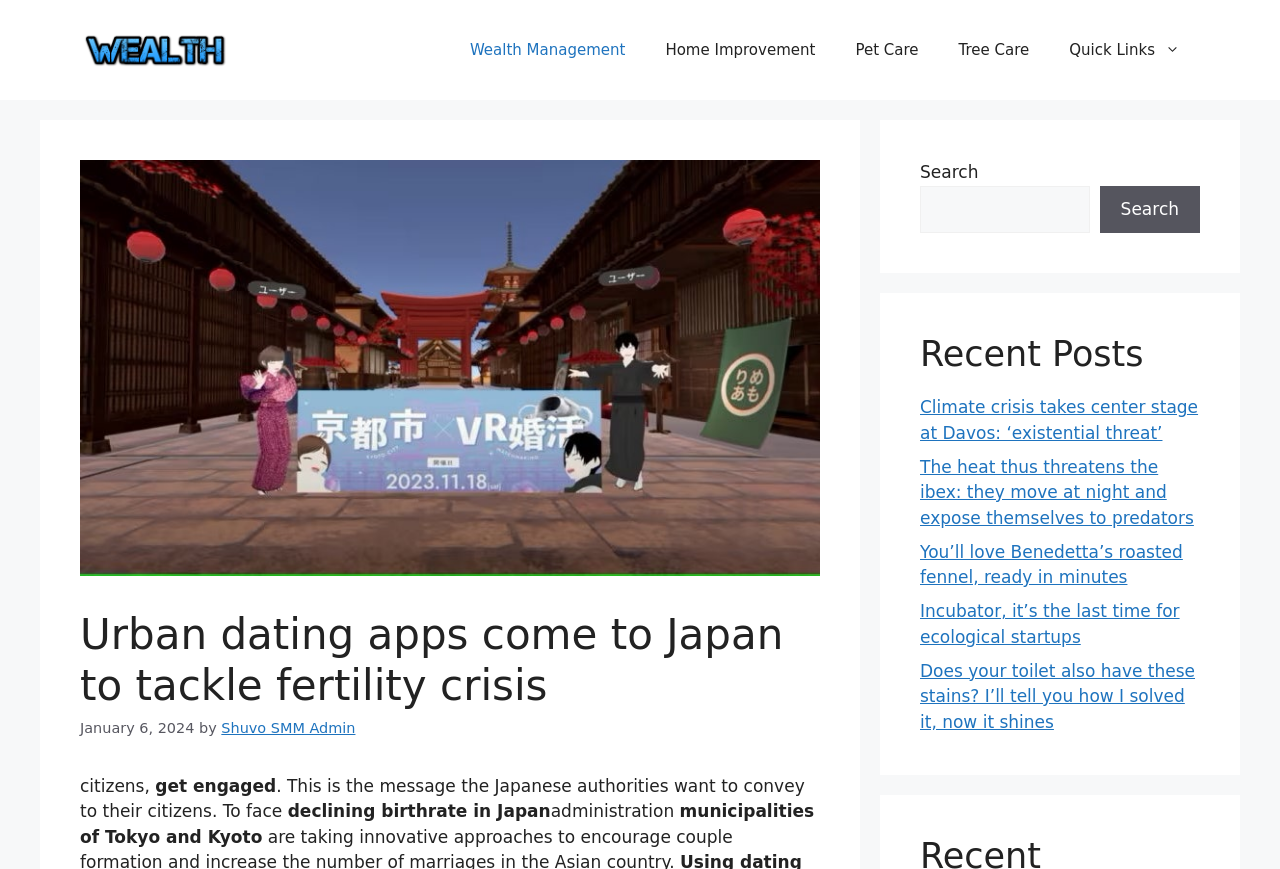Answer this question using a single word or a brief phrase:
What are the two cities mentioned in the article?

Tokyo and Kyoto